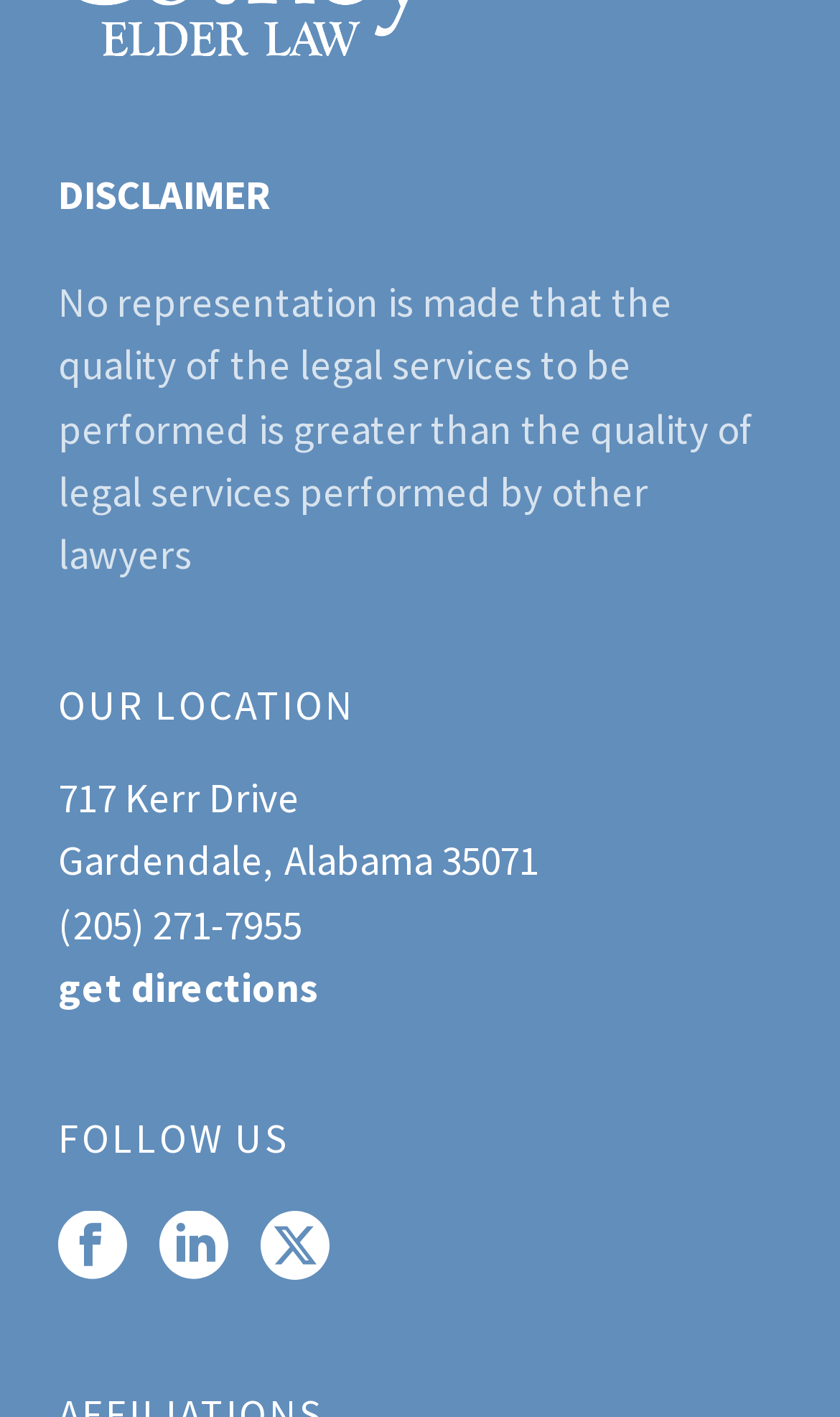Provide a brief response in the form of a single word or phrase:
What is the address of the law office?

717 Kerr Drive